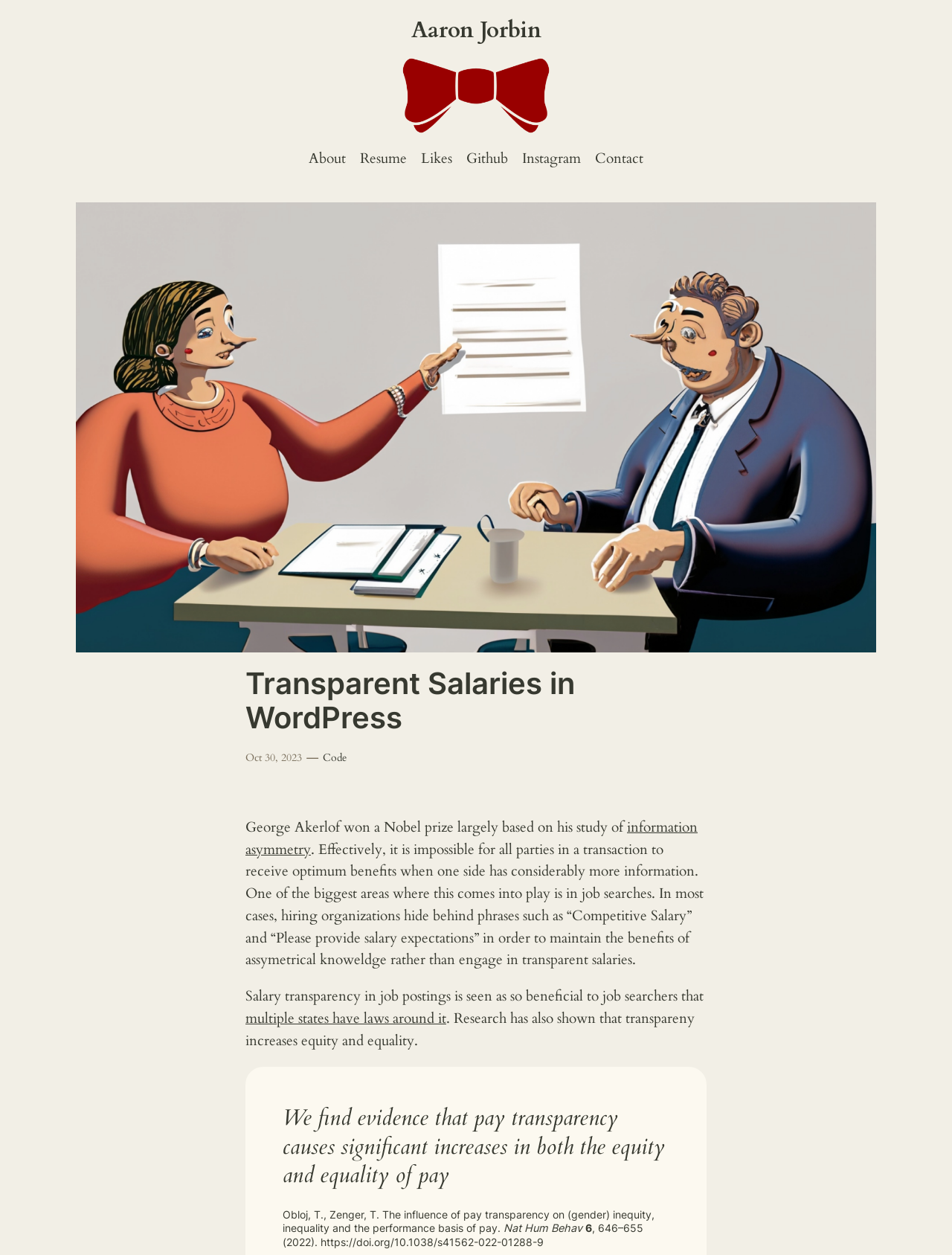Please provide a comprehensive response to the question based on the details in the image: What is the topic of the article?

The topic of the article can be determined by looking at the heading 'Transparent Salaries in WordPress' which is a prominent element on the webpage.